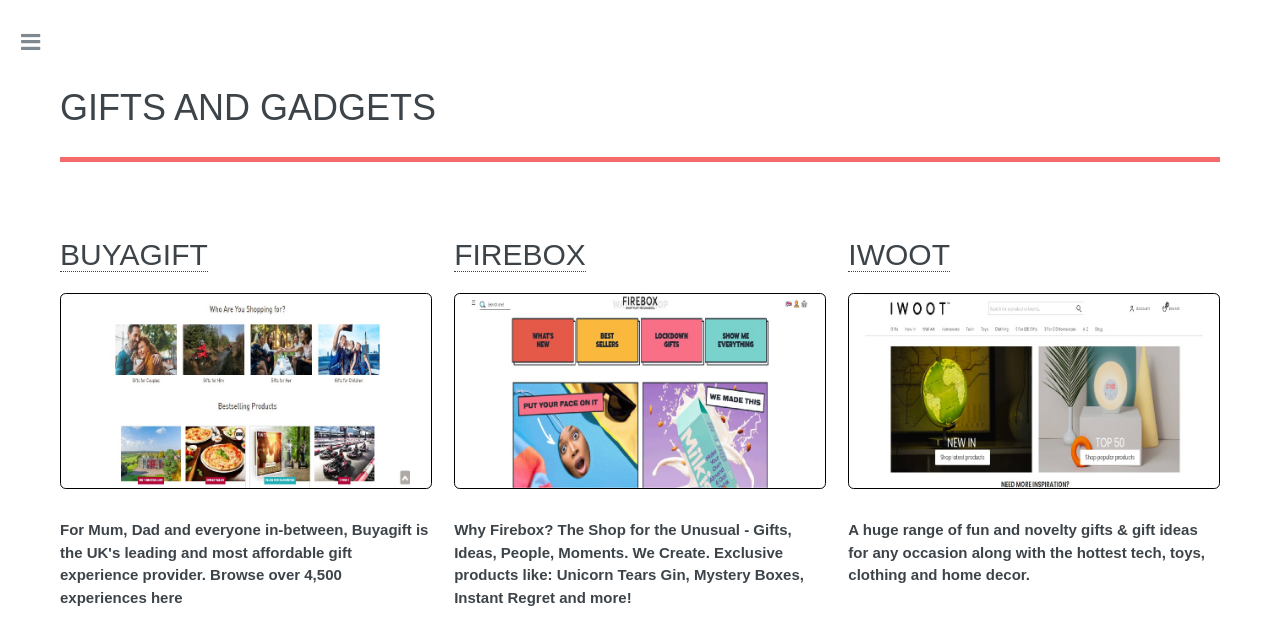Provide the bounding box coordinates of the HTML element this sentence describes: "parent_node: IWOOT".

[0.663, 0.457, 0.953, 0.764]